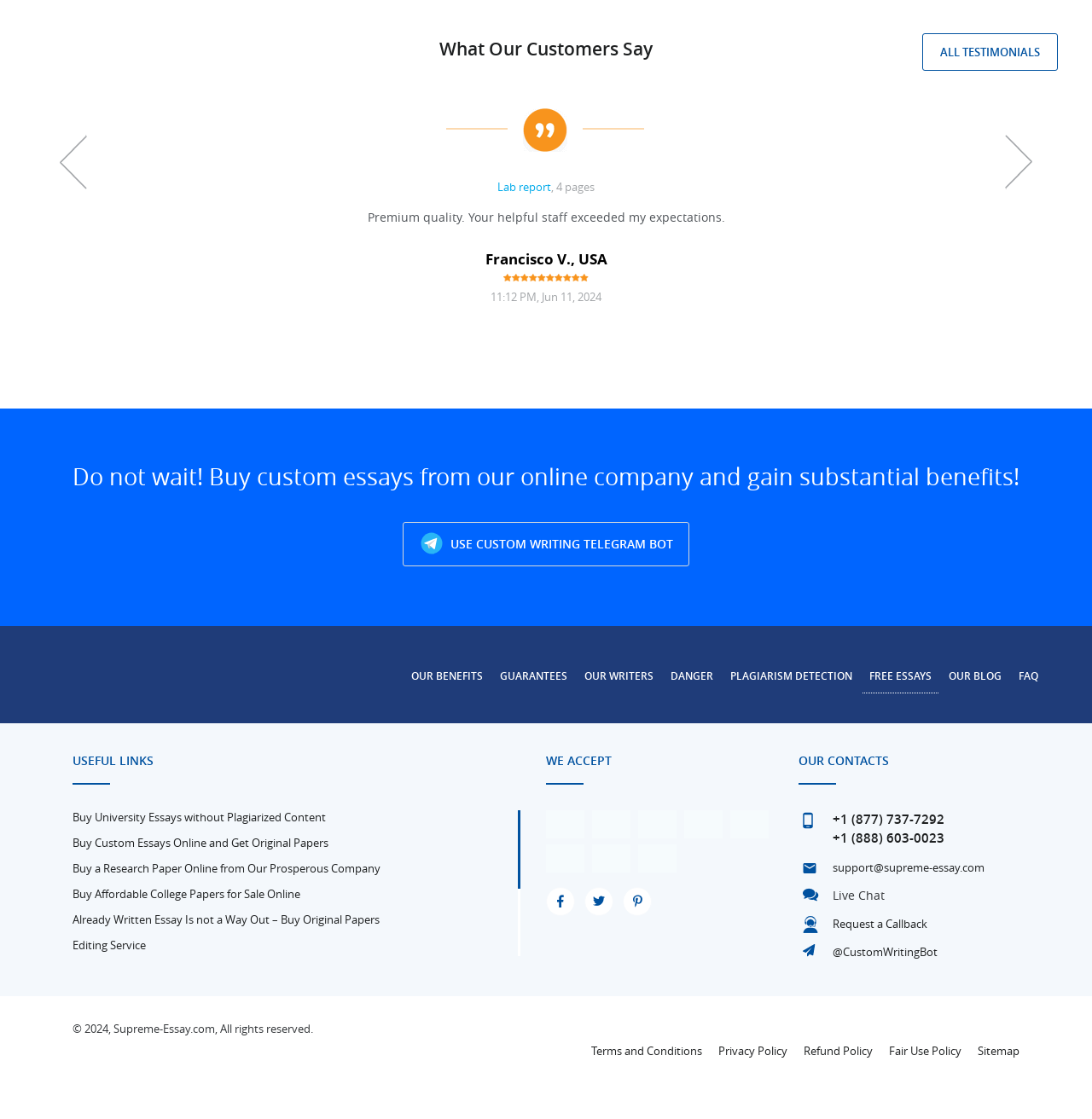Respond to the following question using a concise word or phrase: 
What is the rating of the customer review?

5 stars